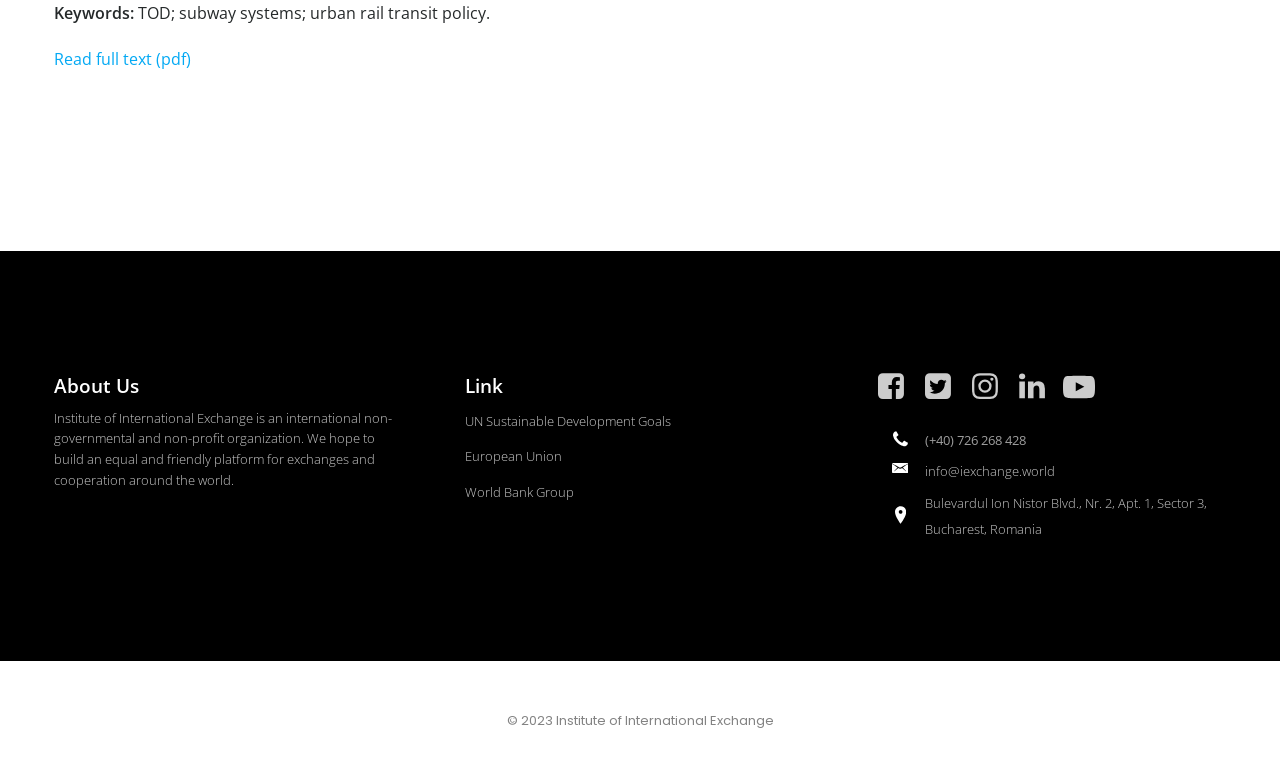Determine the bounding box of the UI component based on this description: "European Union". The bounding box coordinates should be four float values between 0 and 1, i.e., [left, top, right, bottom].

[0.363, 0.591, 0.439, 0.616]